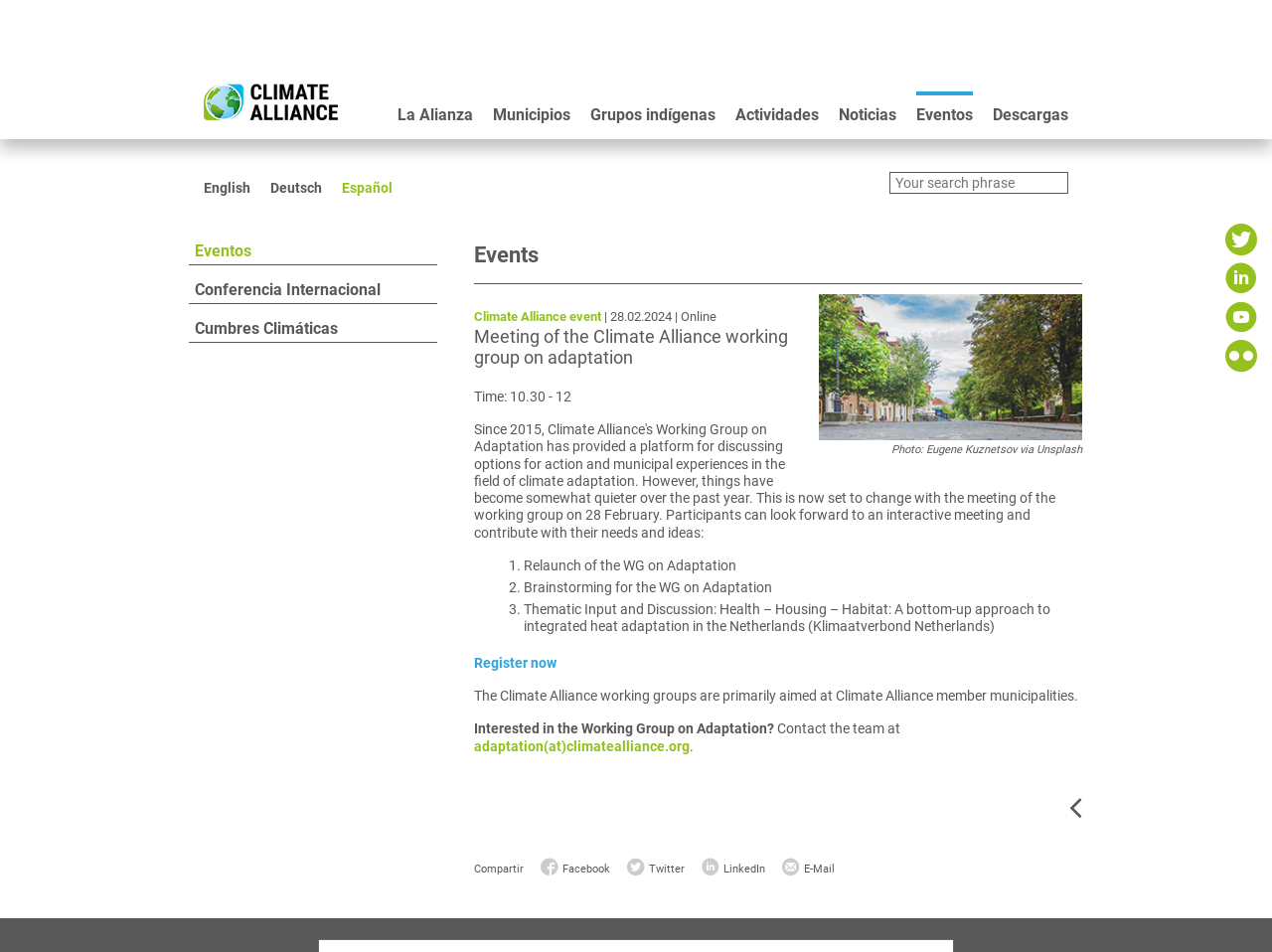Identify the bounding box coordinates for the element that needs to be clicked to fulfill this instruction: "View Eventos". Provide the coordinates in the format of four float numbers between 0 and 1: [left, top, right, bottom].

[0.148, 0.254, 0.344, 0.274]